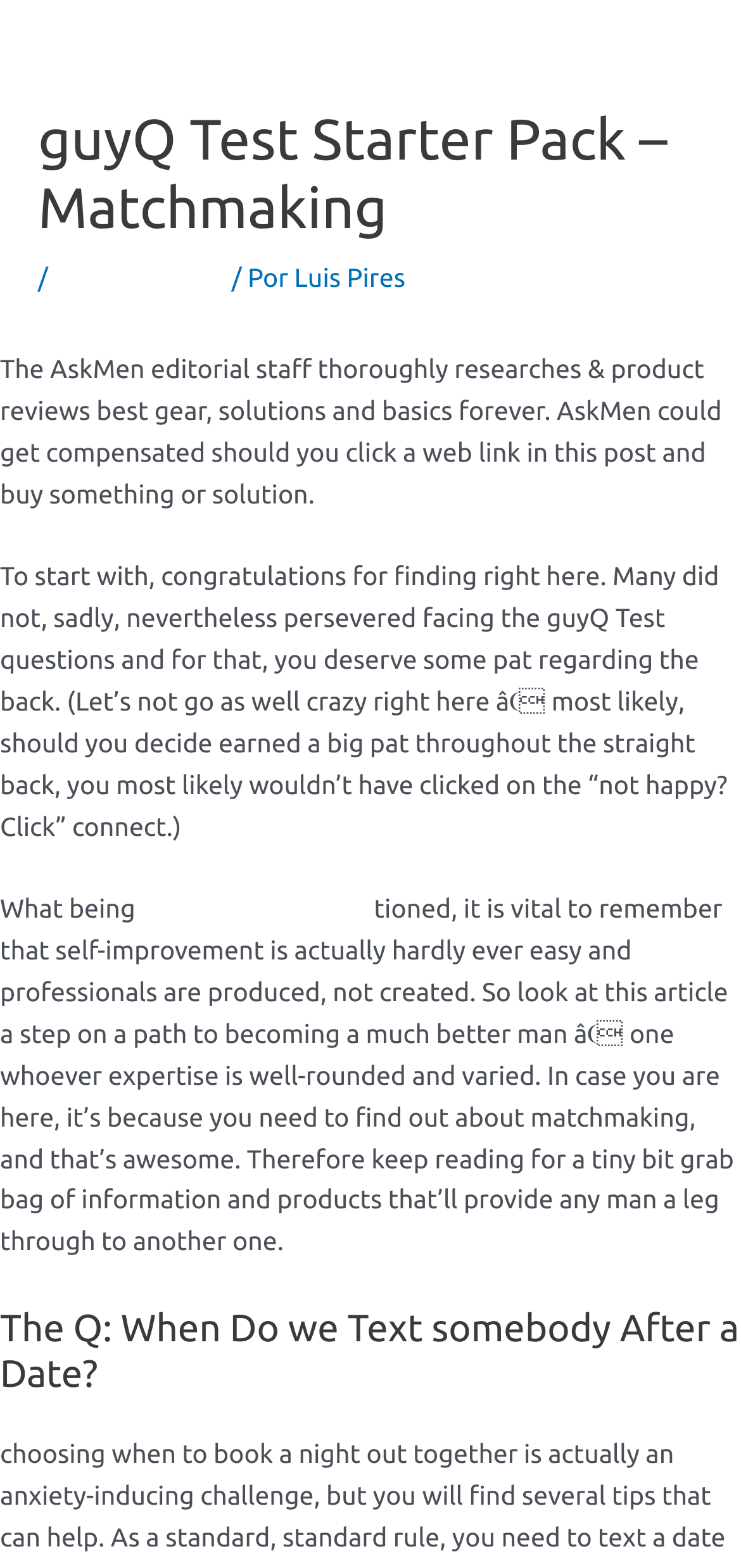Give a complete and precise description of the webpage's appearance.

The webpage is about the "guyQ Test Starter Pack" and focuses on matchmaking and self-improvement. At the top, there is a header section with a title "guyQ Test Starter Pack – Matchmaking" followed by a breadcrumb trail consisting of a slash, a link to "Uncategorized", another slash, and a link to "Luis Pires". 

Below the header section, there is a paragraph of text that explains the editorial staff's research and review process for products and services. 

Following this, there is a congratulatory message to the reader for persevering through the guyQ Test questions, and an introduction to the importance of self-improvement. 

Next, there is a section that mentions "wealthy men dating" with a link to a related topic. 

The main content of the webpage is an article that provides a collection of information and products related to matchmaking, with the goal of helping men become better versions of themselves. 

Finally, there is a heading that asks the question "When Do we Text somebody After a Date?", which likely leads to an article or discussion on the topic.